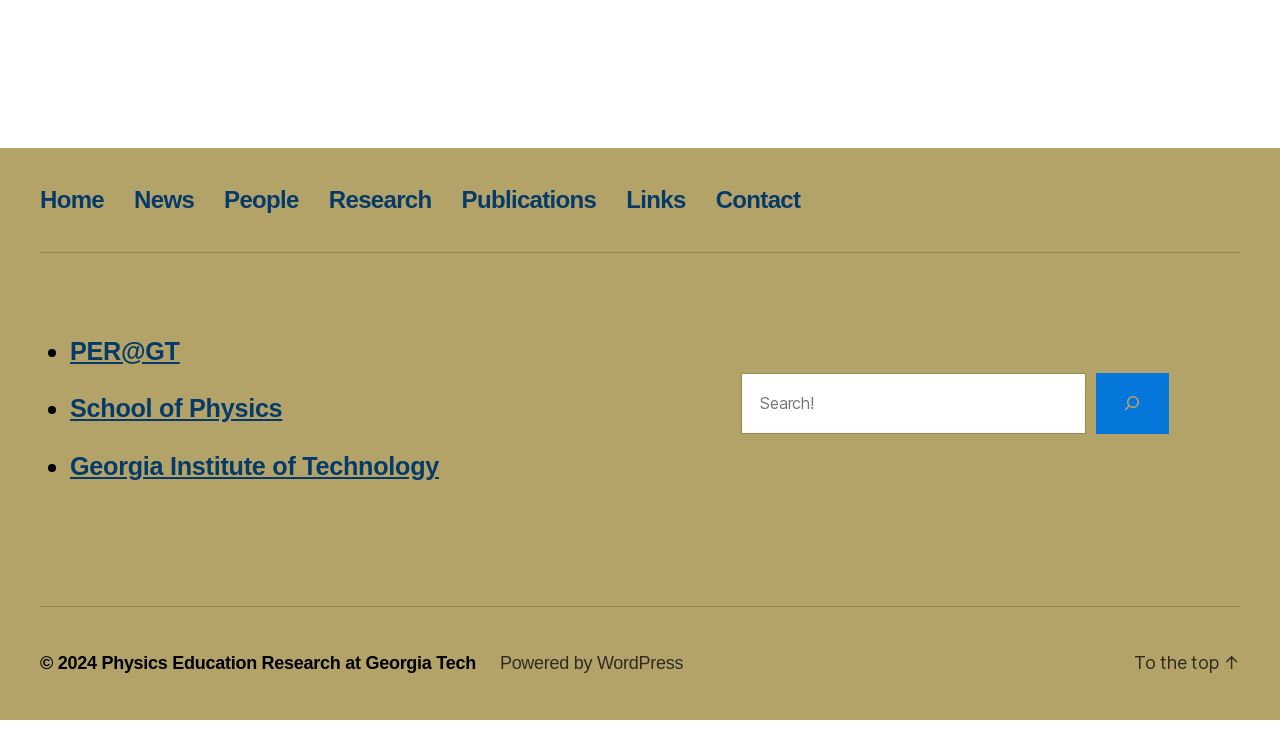Locate the bounding box for the described UI element: "Powered by WordPress". Ensure the coordinates are four float numbers between 0 and 1, formatted as [left, top, right, bottom].

[0.391, 0.91, 0.534, 0.937]